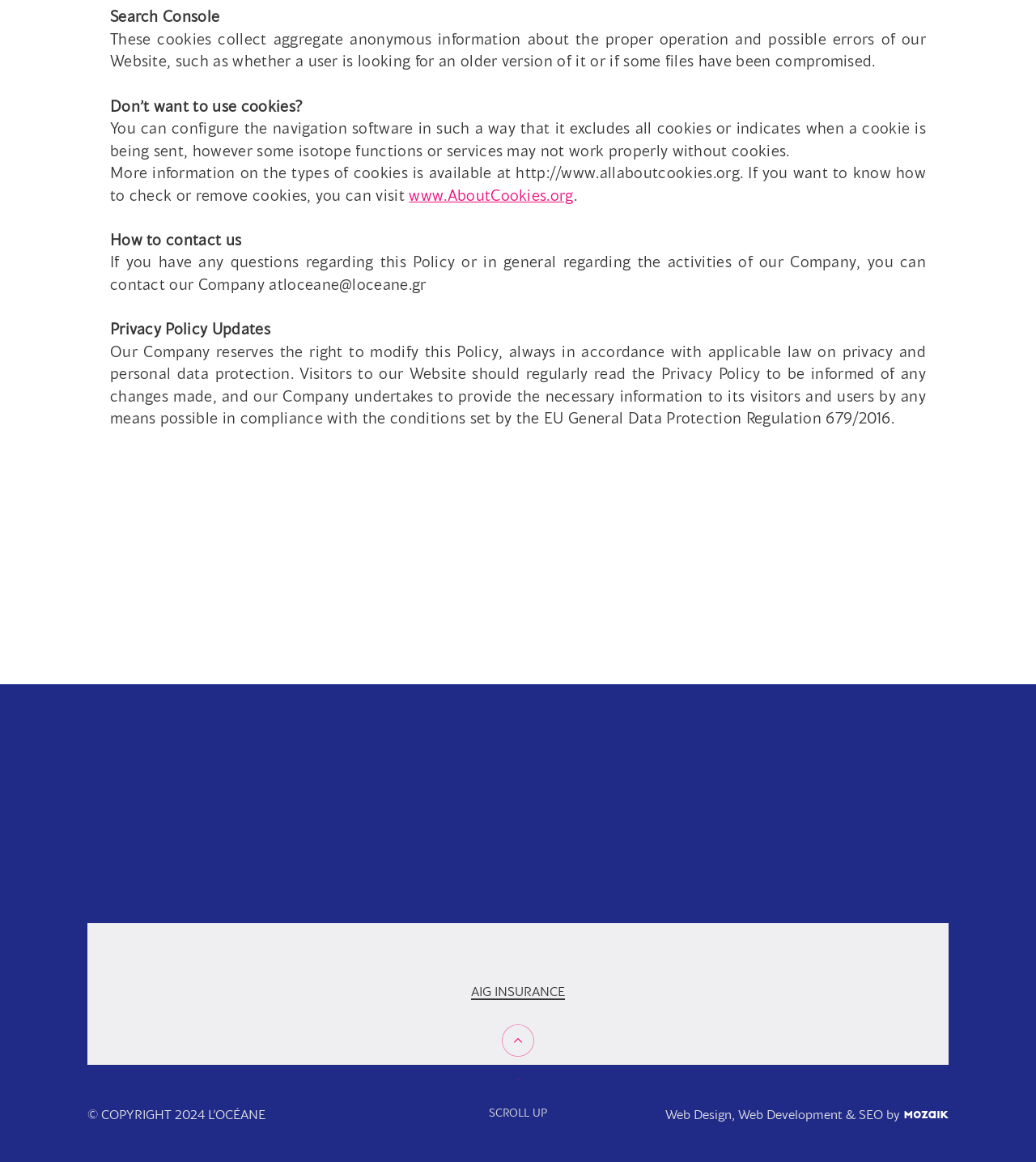Provide the bounding box coordinates of the area you need to click to execute the following instruction: "Click the 'Medicaid Planning' link".

None